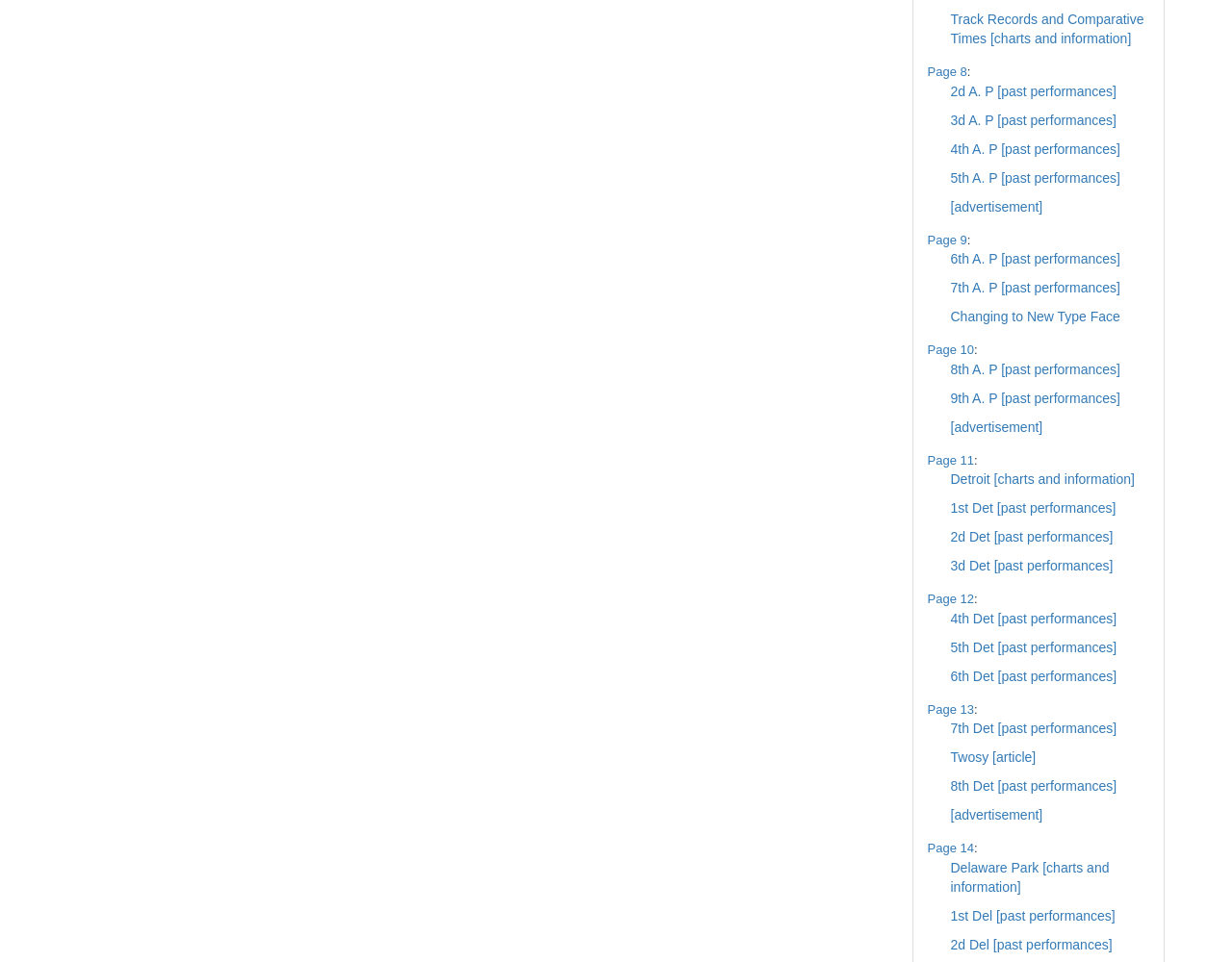Please find the bounding box coordinates of the element that needs to be clicked to perform the following instruction: "View track records and comparative times". The bounding box coordinates should be four float numbers between 0 and 1, represented as [left, top, right, bottom].

[0.771, 0.012, 0.929, 0.048]